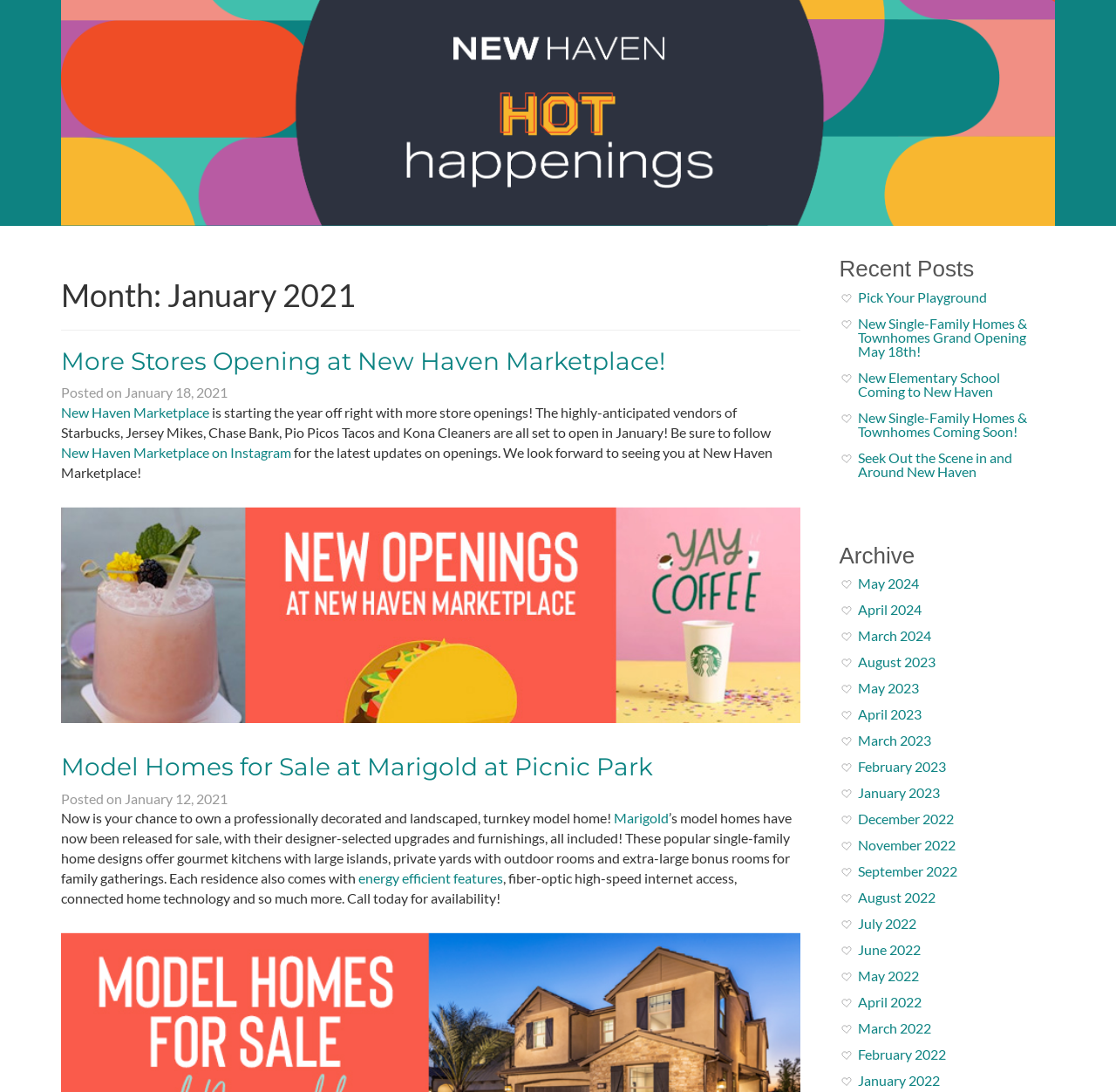Determine the heading of the webpage and extract its text content.

New Haven Community Blog